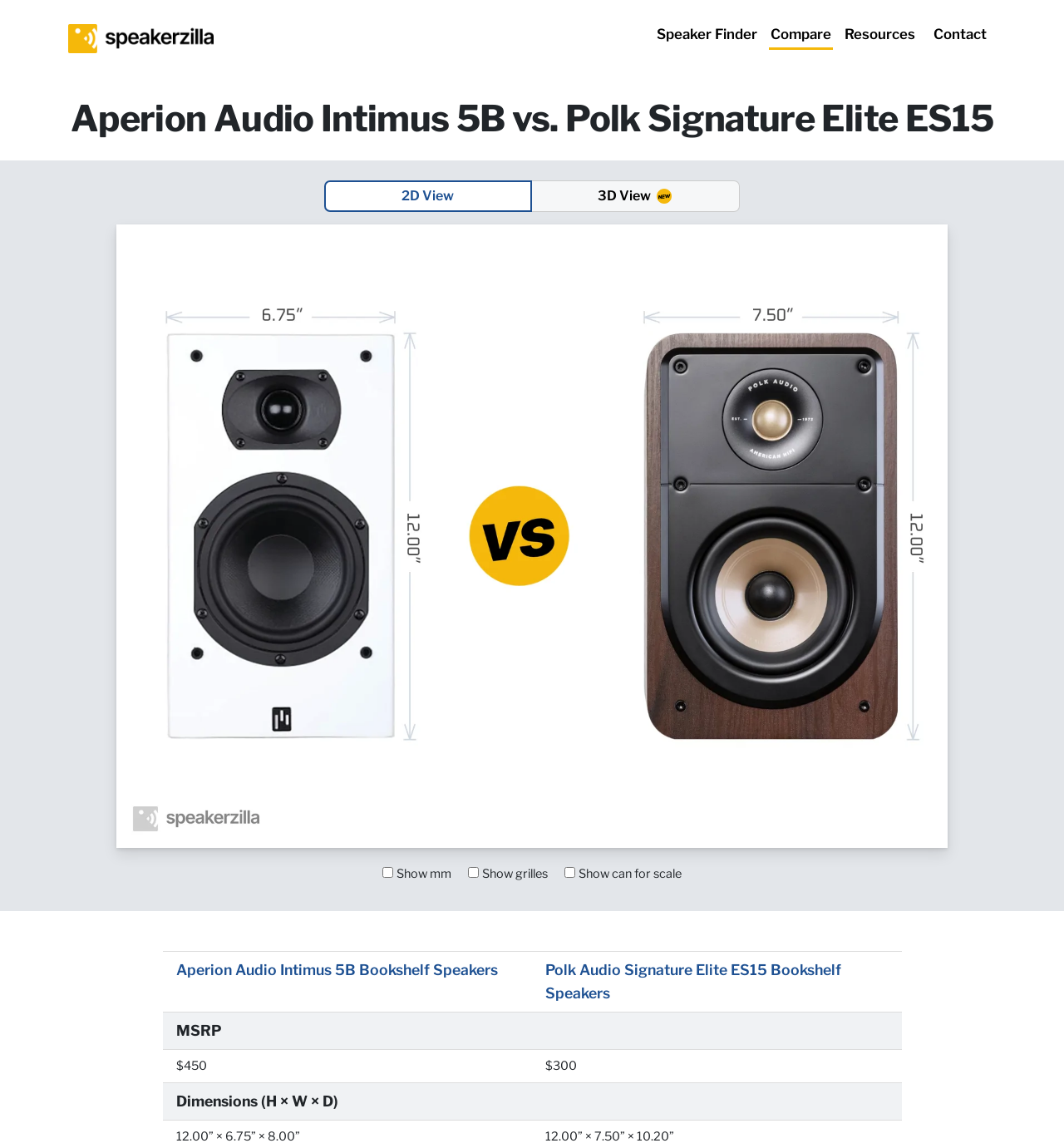Using the description: "2D View", identify the bounding box of the corresponding UI element in the screenshot.

[0.305, 0.157, 0.5, 0.184]